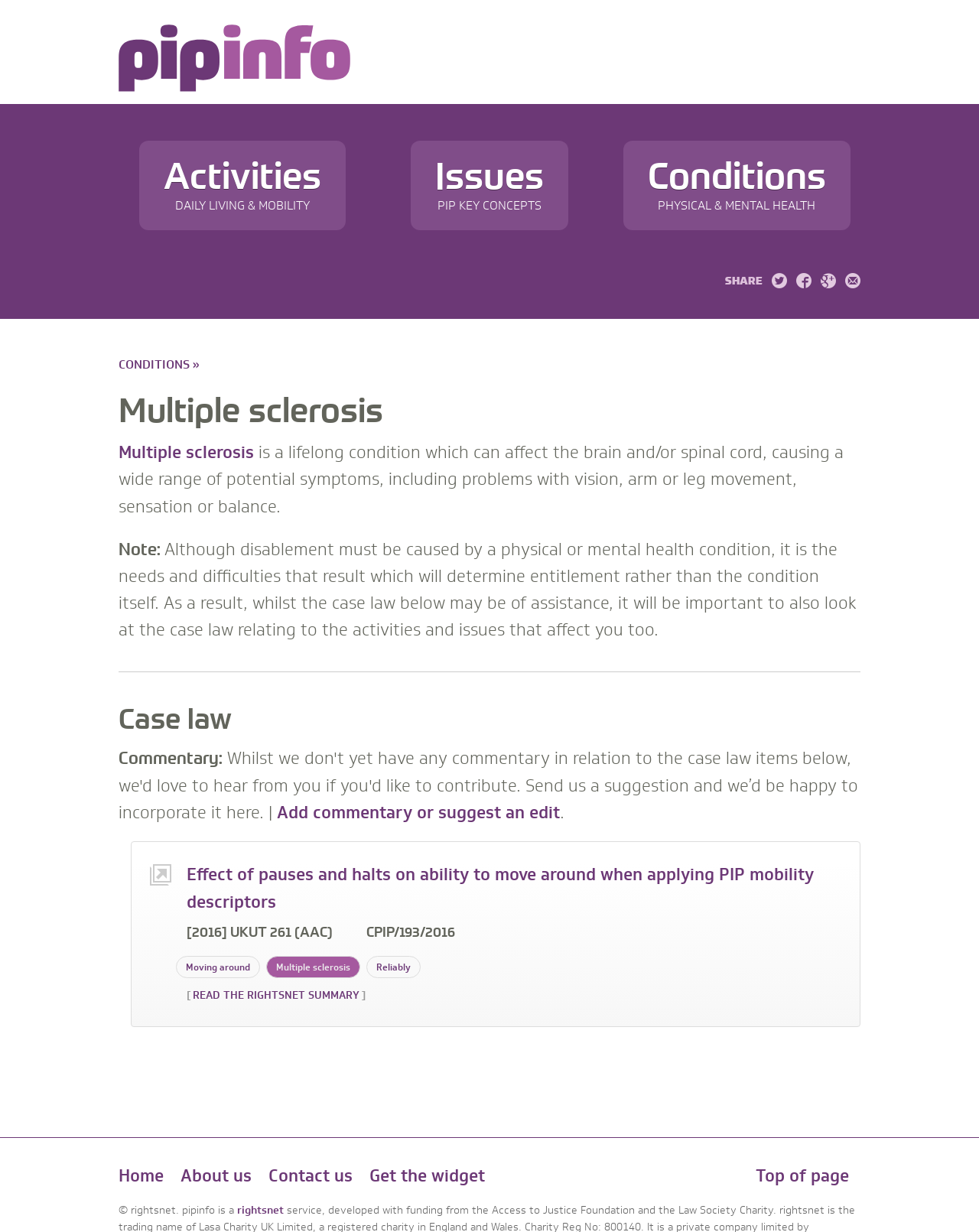Please find the bounding box coordinates of the element's region to be clicked to carry out this instruction: "search opinions".

None